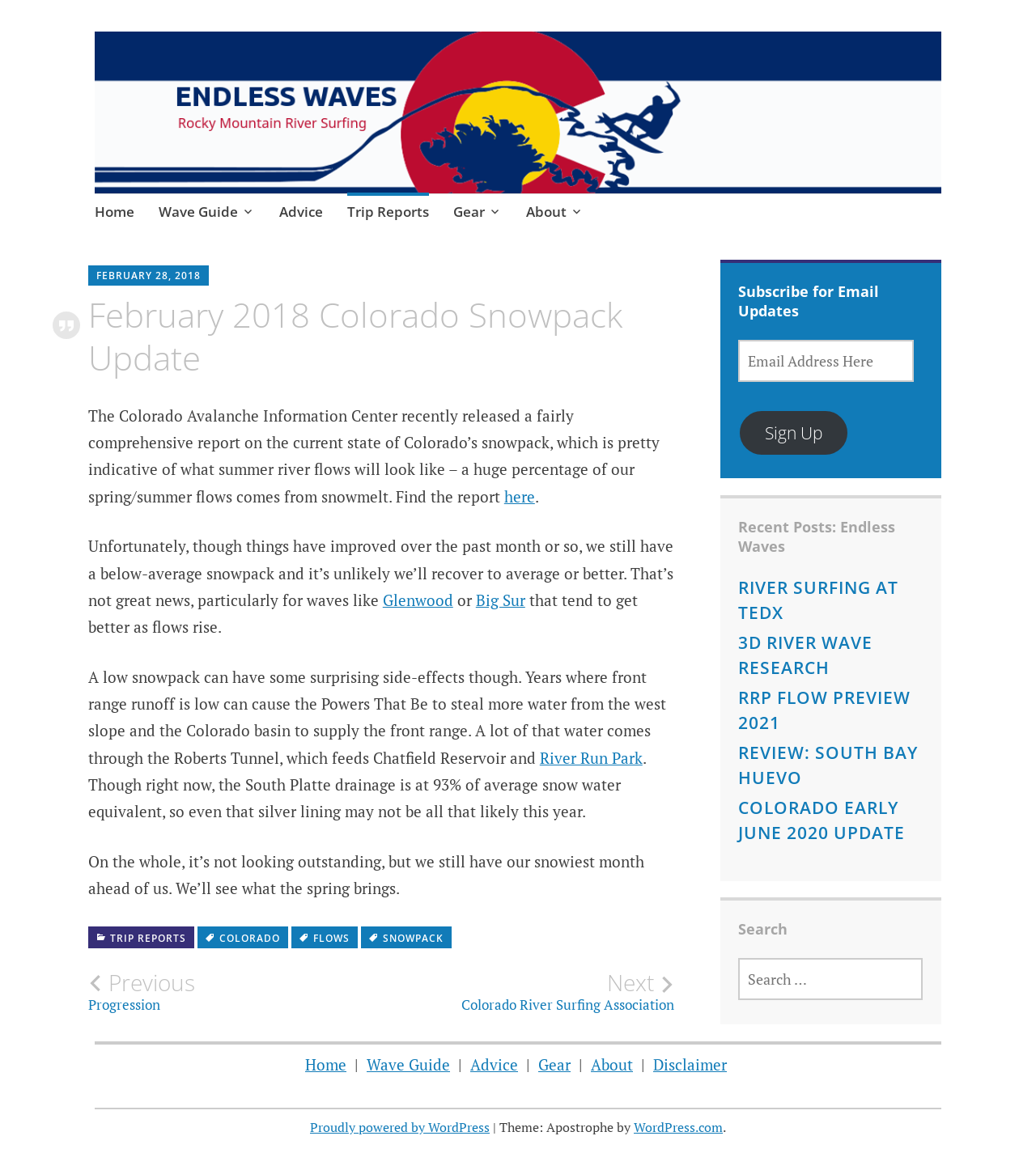Provide a thorough and detailed response to the question by examining the image: 
What is the percentage of average snow water equivalent in the South Platte drainage?

The article mentions that 'the South Platte drainage is at 93% of average snow water equivalent', indicating that the snowpack in this area is relatively healthy compared to other areas.